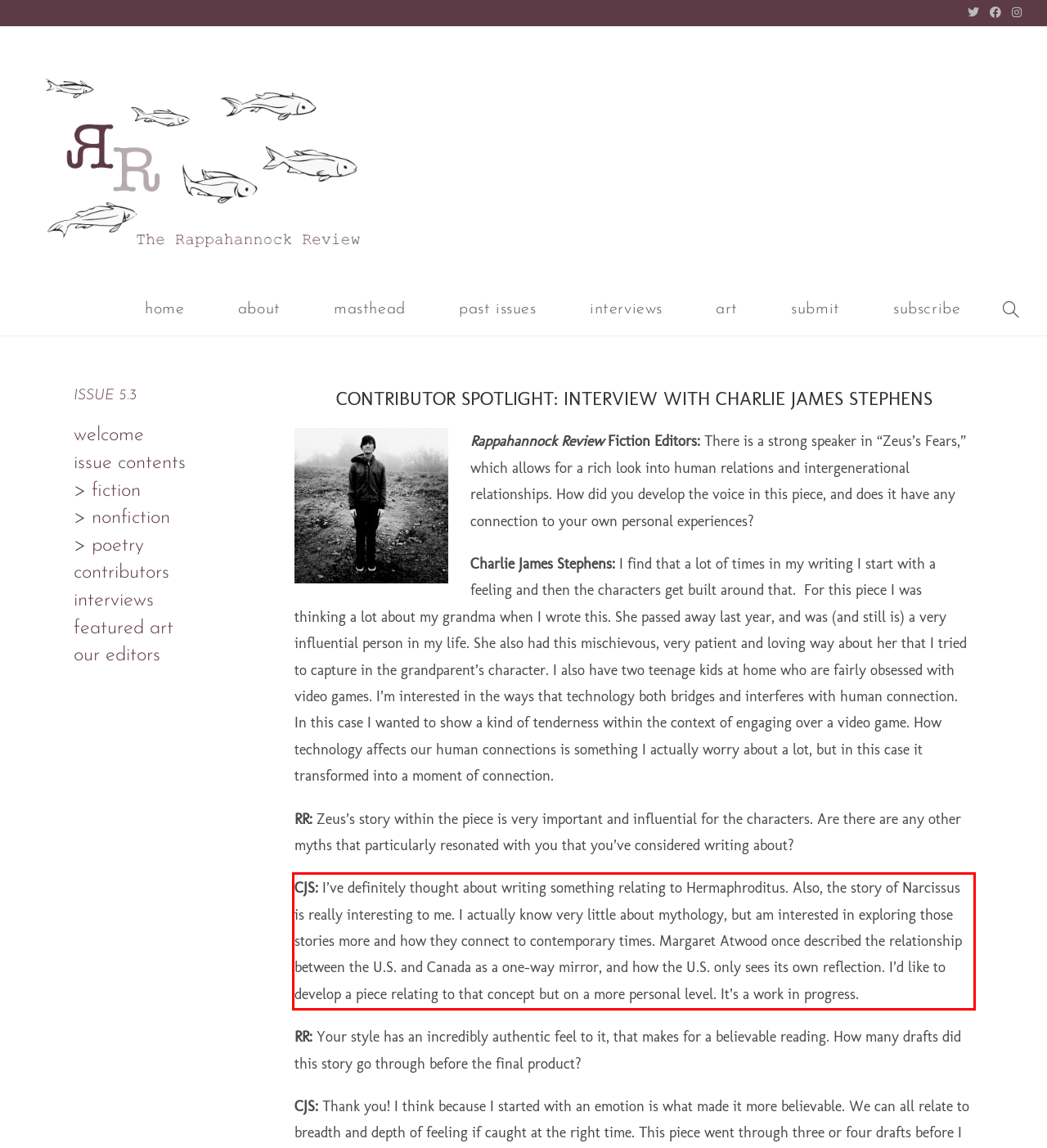Examine the webpage screenshot and use OCR to obtain the text inside the red bounding box.

CJS: I’ve definitely thought about writing something relating to Hermaphroditus. Also, the story of Narcissus is really interesting to me. I actually know very little about mythology, but am interested in exploring those stories more and how they connect to contemporary times. Margaret Atwood once described the relationship between the U.S. and Canada as a one-way mirror, and how the U.S. only sees its own reflection. I’d like to develop a piece relating to that concept but on a more personal level. It’s a work in progress.